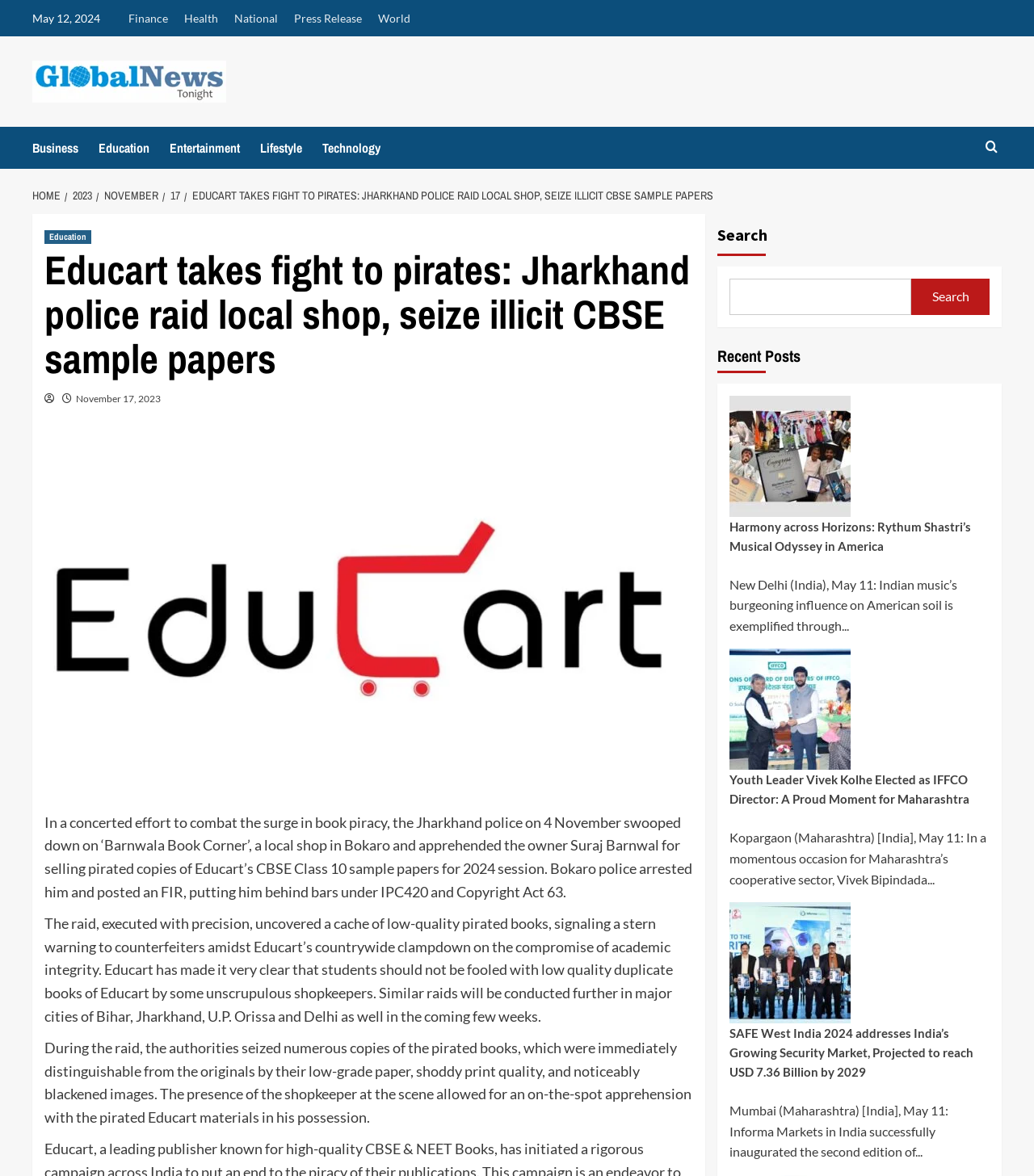Give an in-depth explanation of the webpage layout and content.

The webpage appears to be a news article page from Global News Tonight. At the top, there is a date "May 12, 2024" and a row of links to different categories such as "Finance", "Health", "National", "Press Release", and "World". Below this, there is a link to "Global News Tonight" with an accompanying image.

On the left side, there is a column of links to various topics such as "Business", "Education", "Entertainment", "Lifestyle", and "Technology". There is also a navigation section with breadcrumbs, showing the path "HOME > 2023 > NOVEMBER > 17 > EDUCART TAKES FIGHT TO PIRATES: JHARKHAND POLICE RAID LOCAL SHOP, SEIZE ILLICIT CBSE SAMPLE PAPERS".

The main content of the page is an article about Educart taking action against book piracy. The article has a heading "Educart takes fight to pirates: Jharkhand police raid local shop, seize illicit CBSE sample papers" and is divided into several paragraphs. The article discusses how the Jharkhand police raided a local shop and seized pirated copies of Educart's CBSE Class 10 sample papers.

On the right side, there is a search bar with a button. Below this, there is a section titled "Recent Posts" with links to three news articles, each with a brief summary. The articles are about a musician's journey in America, a youth leader's election as IFFCO director, and a security market conference in India.